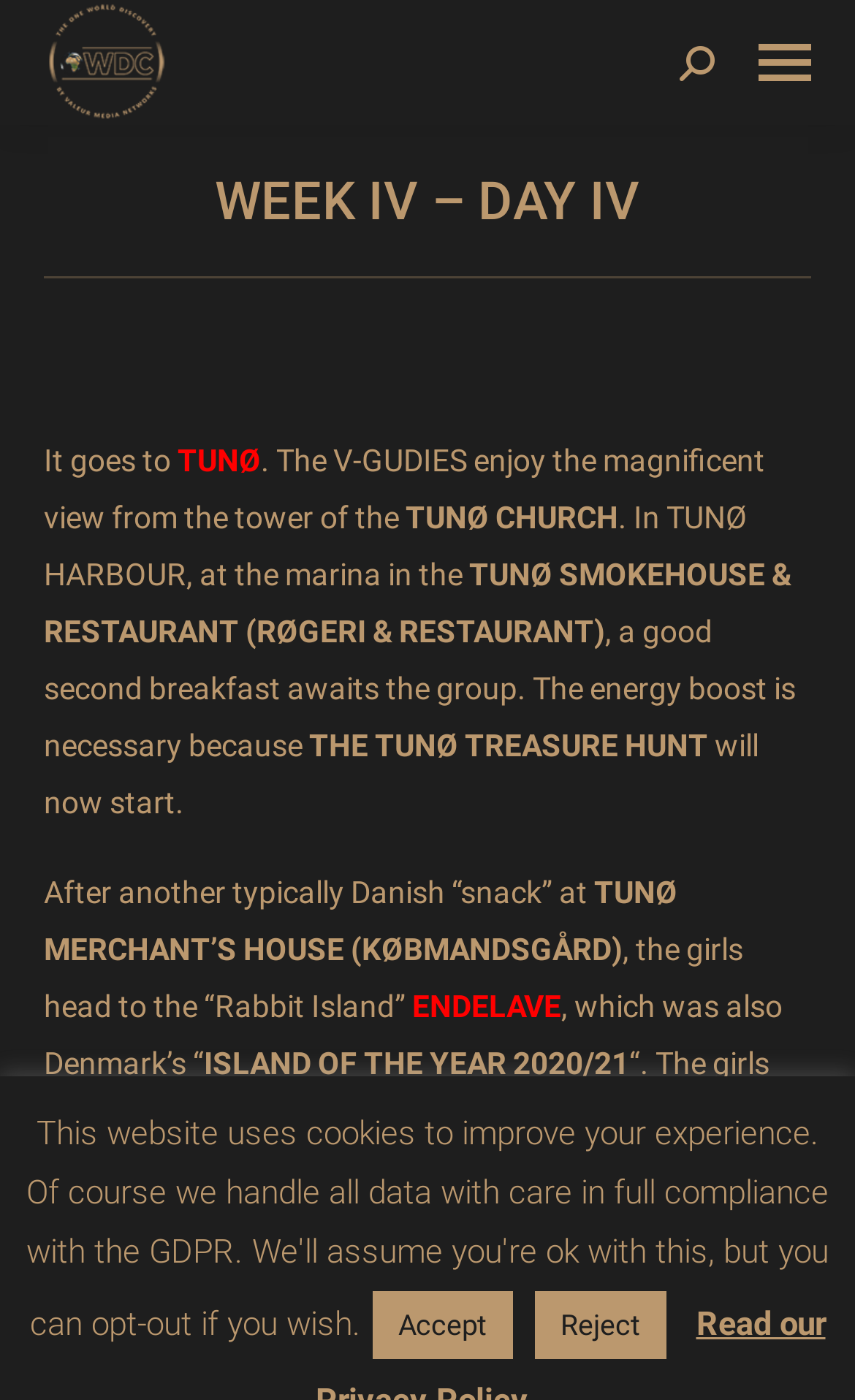Respond to the question below with a single word or phrase:
What is the name of the restaurant mentioned?

TUNØ SMOKEHOUSE & RESTAURANT